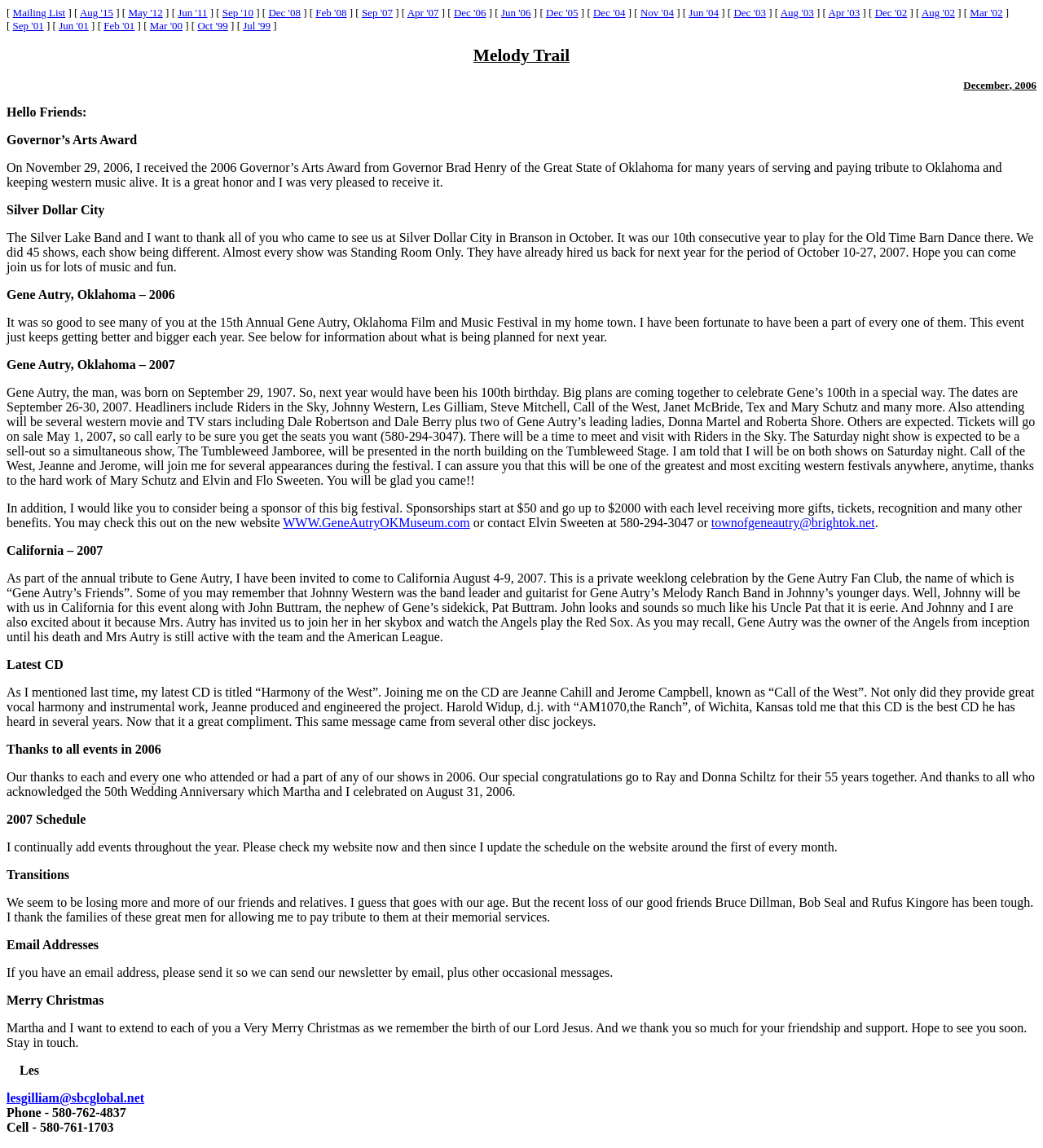Locate the bounding box coordinates of the area to click to fulfill this instruction: "Check 2007 Schedule". The bounding box should be presented as four float numbers between 0 and 1, in the order [left, top, right, bottom].

[0.006, 0.708, 0.082, 0.72]